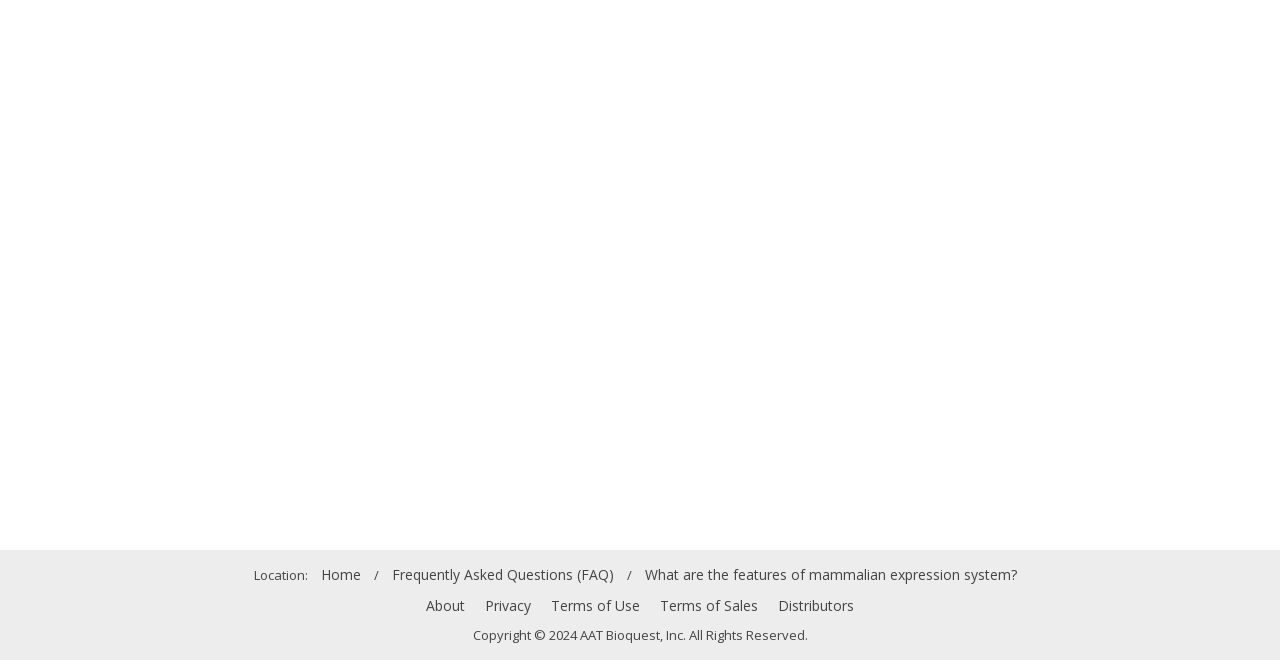How many links are in the top menu?
Answer the question with a single word or phrase by looking at the picture.

7